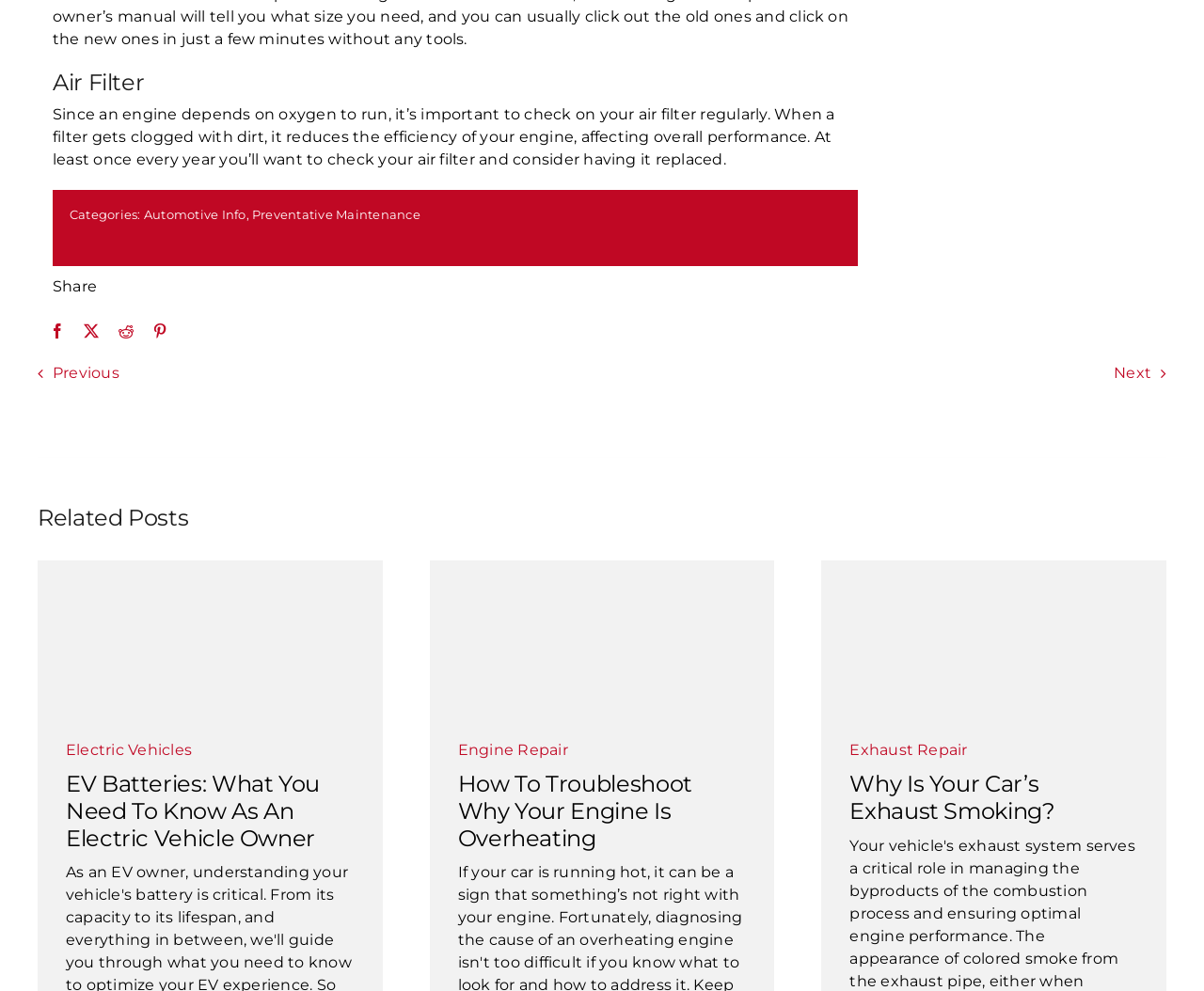Using the webpage screenshot and the element description Previous, determine the bounding box coordinates. Specify the coordinates in the format (top-left x, top-left y, bottom-right x, bottom-right y) with values ranging from 0 to 1.

[0.031, 0.367, 0.099, 0.385]